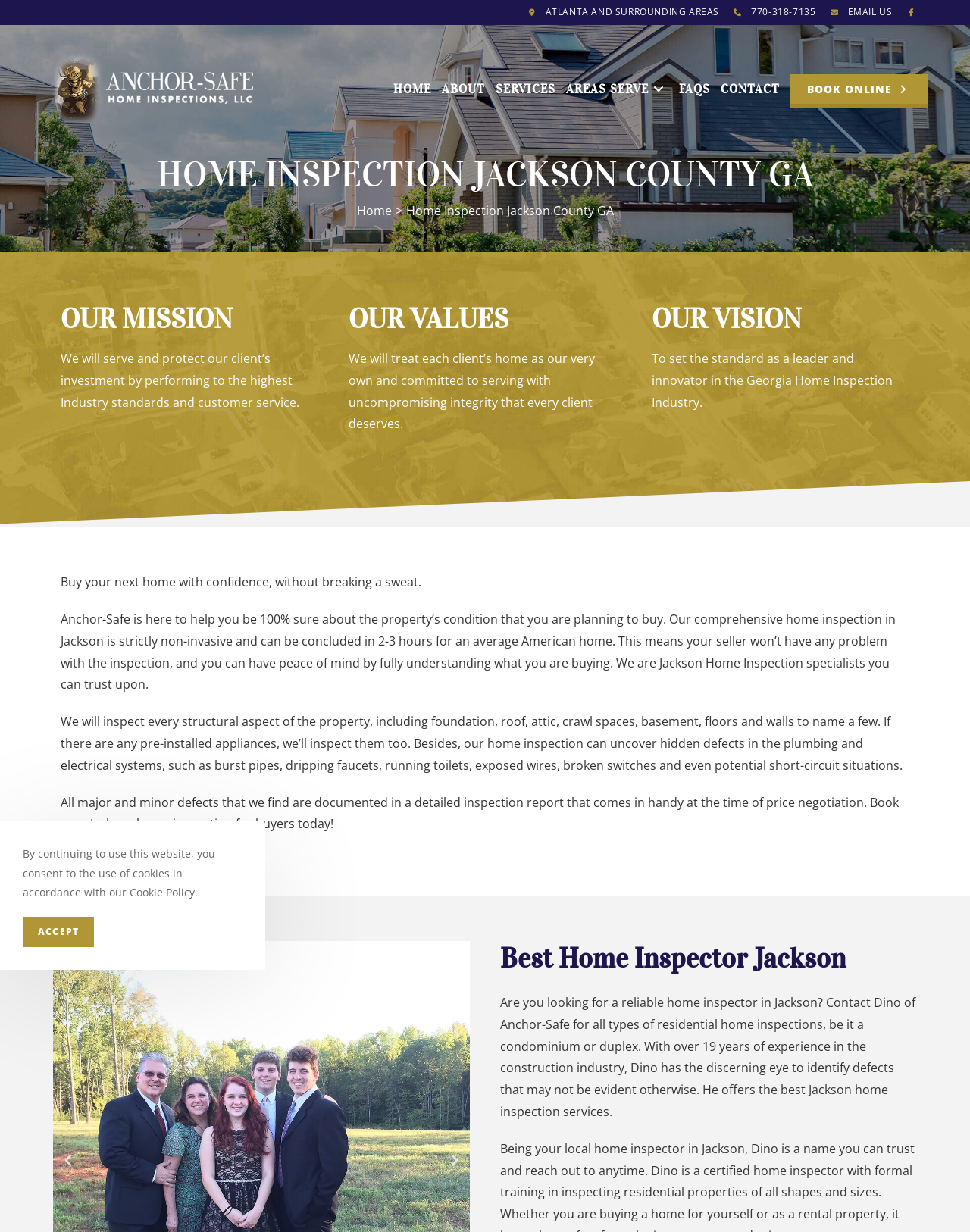What is the text of the webpage's headline?

HOME INSPECTION JACKSON COUNTY GA